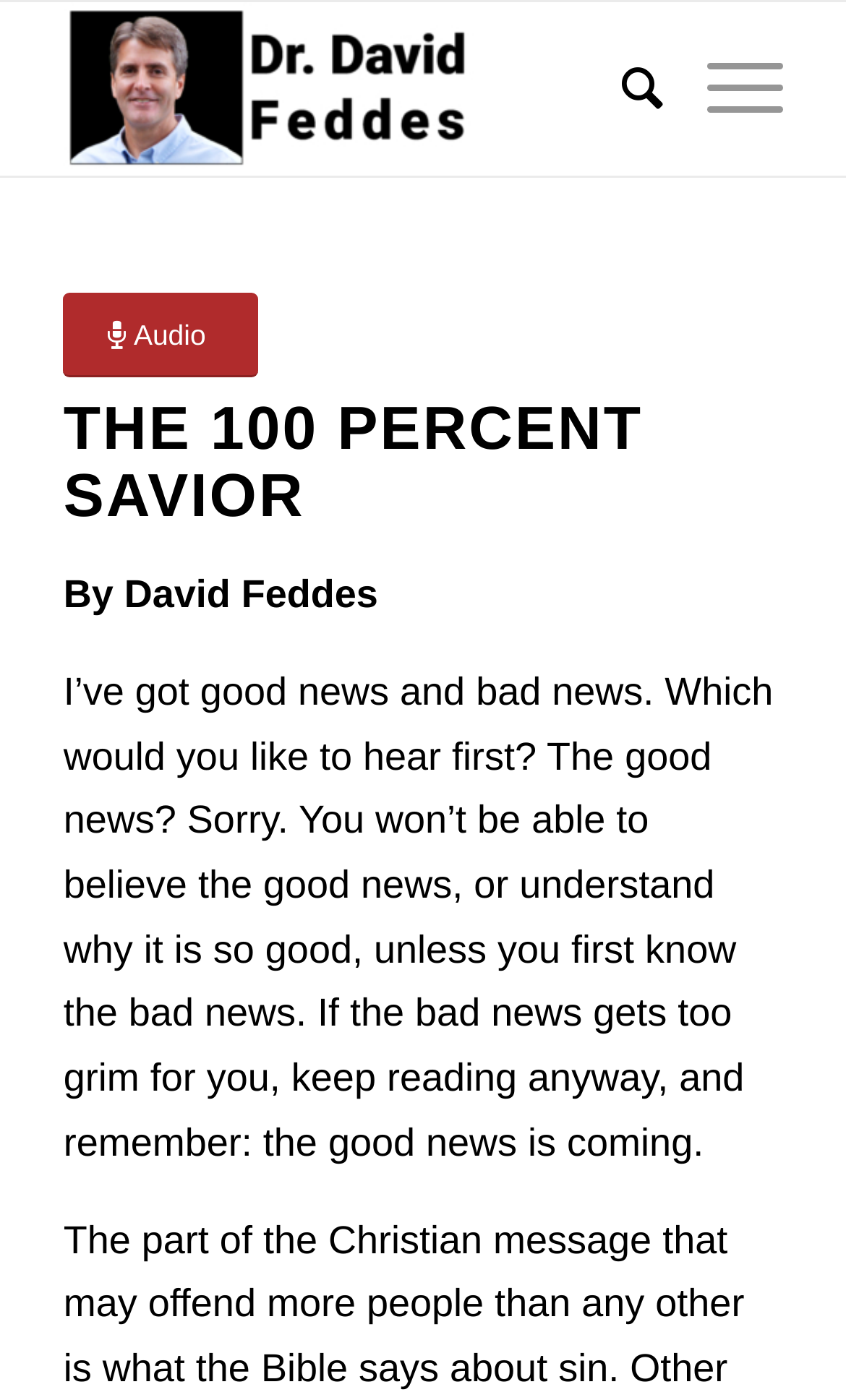What is the tone of the article?
Answer the question in a detailed and comprehensive manner.

The tone of the article appears to be humorous as the author starts with a phrase 'I’ve got good news and bad news. Which would you like to hear first?' which is a common humorous way to begin a story.